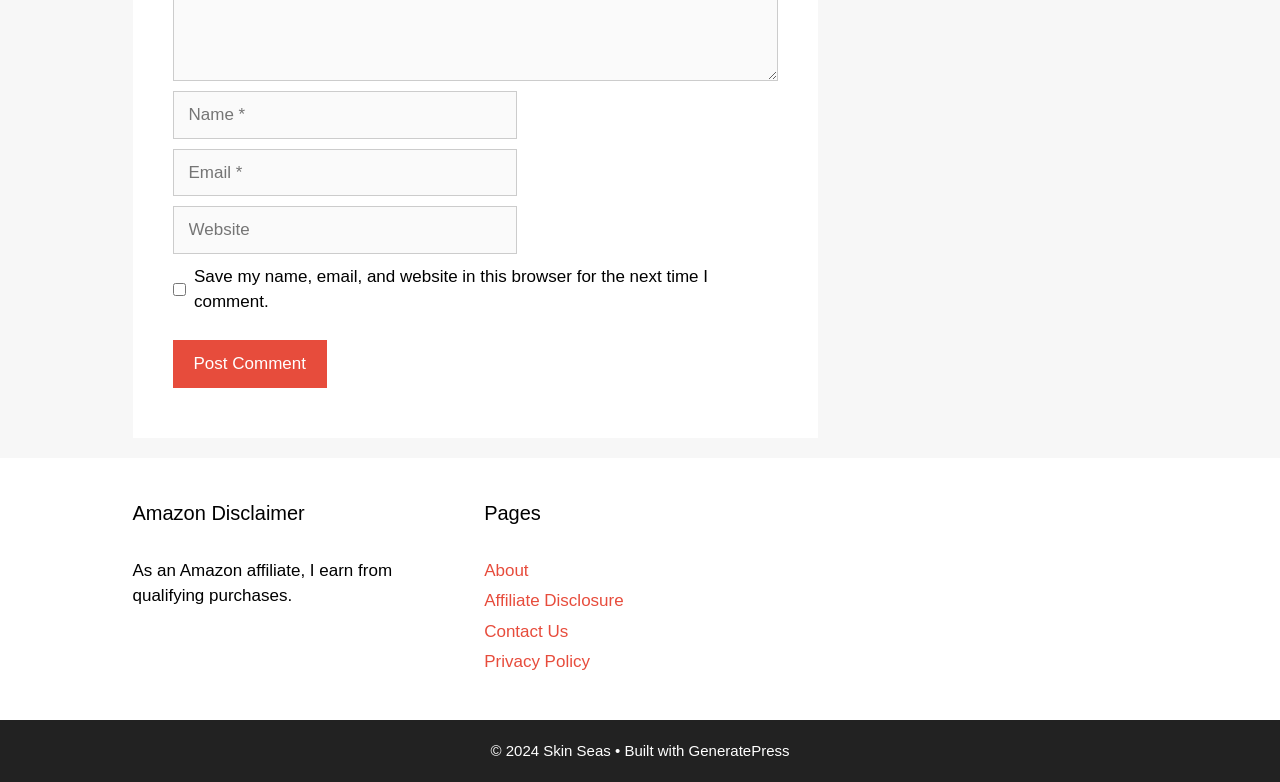Refer to the image and provide an in-depth answer to the question: 
What is the copyright year?

The copyright information is located at the bottom of the webpage and is displayed as '© 2024 Skin Seas'. This indicates that the copyright year is 2024.